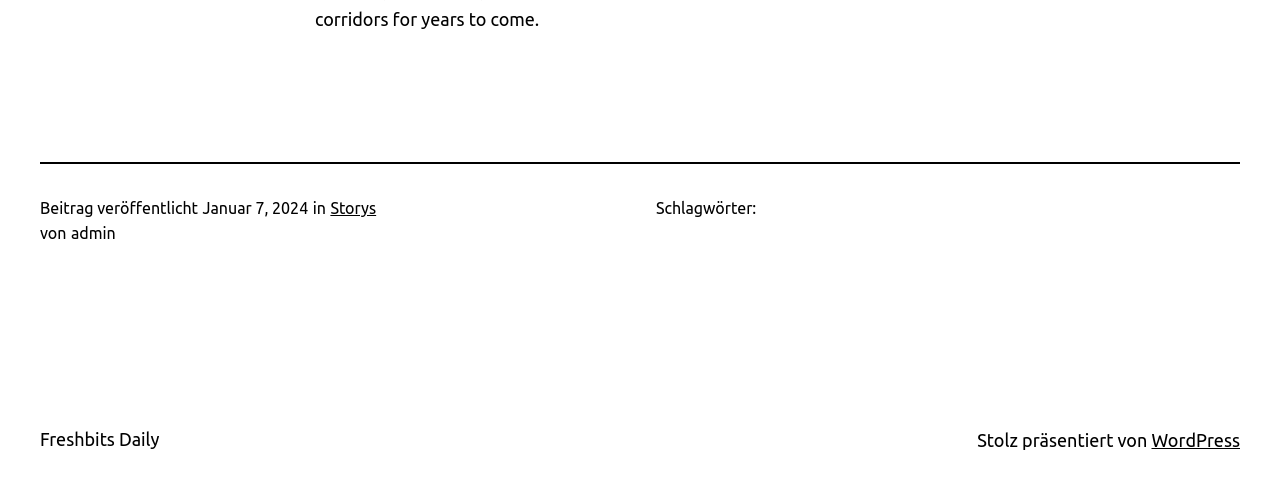Please use the details from the image to answer the following question comprehensively:
What is the category of the Beitrag?

I found the category by looking at the link element with the text 'Storys' which is a sibling of the StaticText element with the text 'in'.